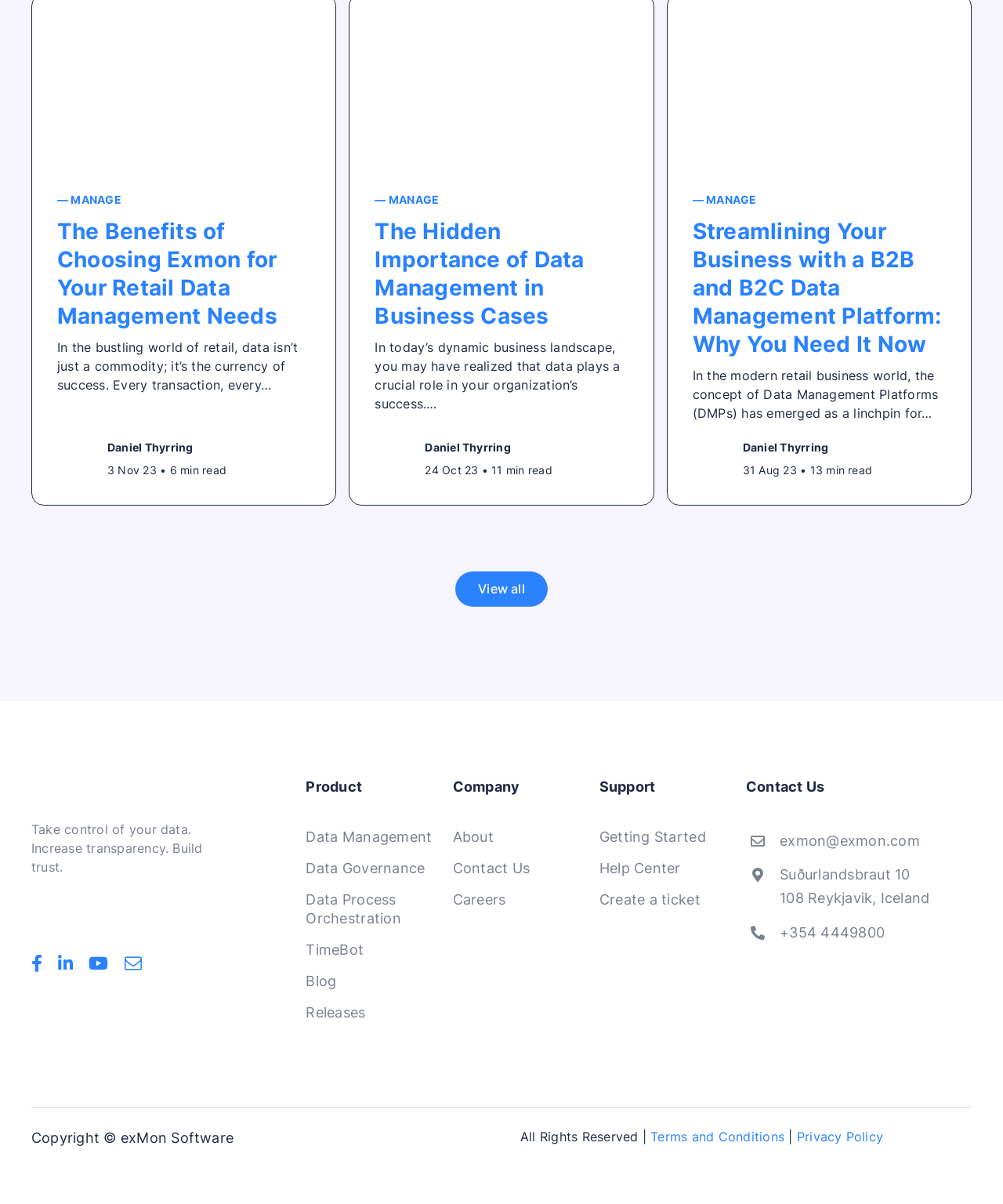Give a one-word or one-phrase response to the question:
What is the purpose of Data Management Platforms (DMPs) in retail business?

linchpin for success